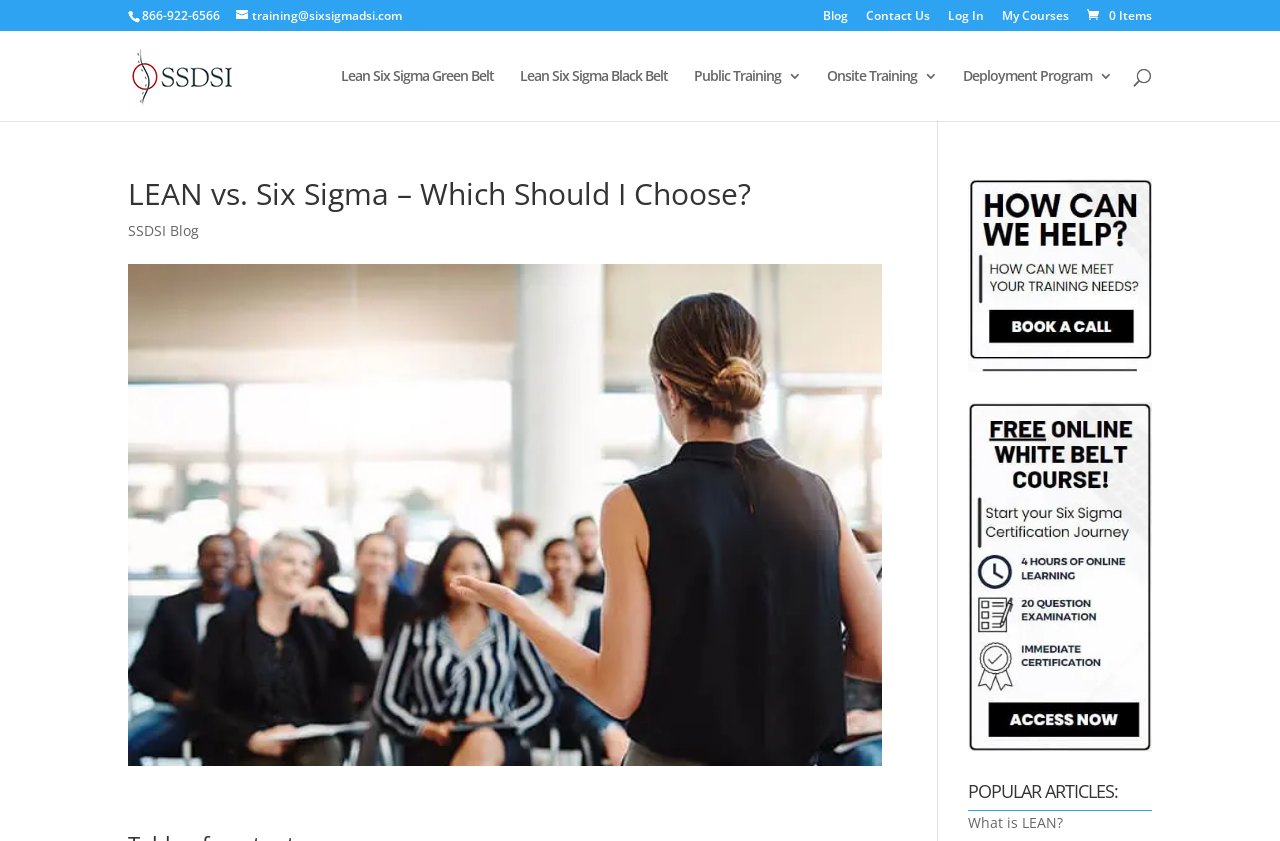Look at the image and answer the question in detail:
What is the phone number on the top?

I found the phone number by looking at the top section of the webpage, where I saw a static text element with the phone number '866-922-6566'.